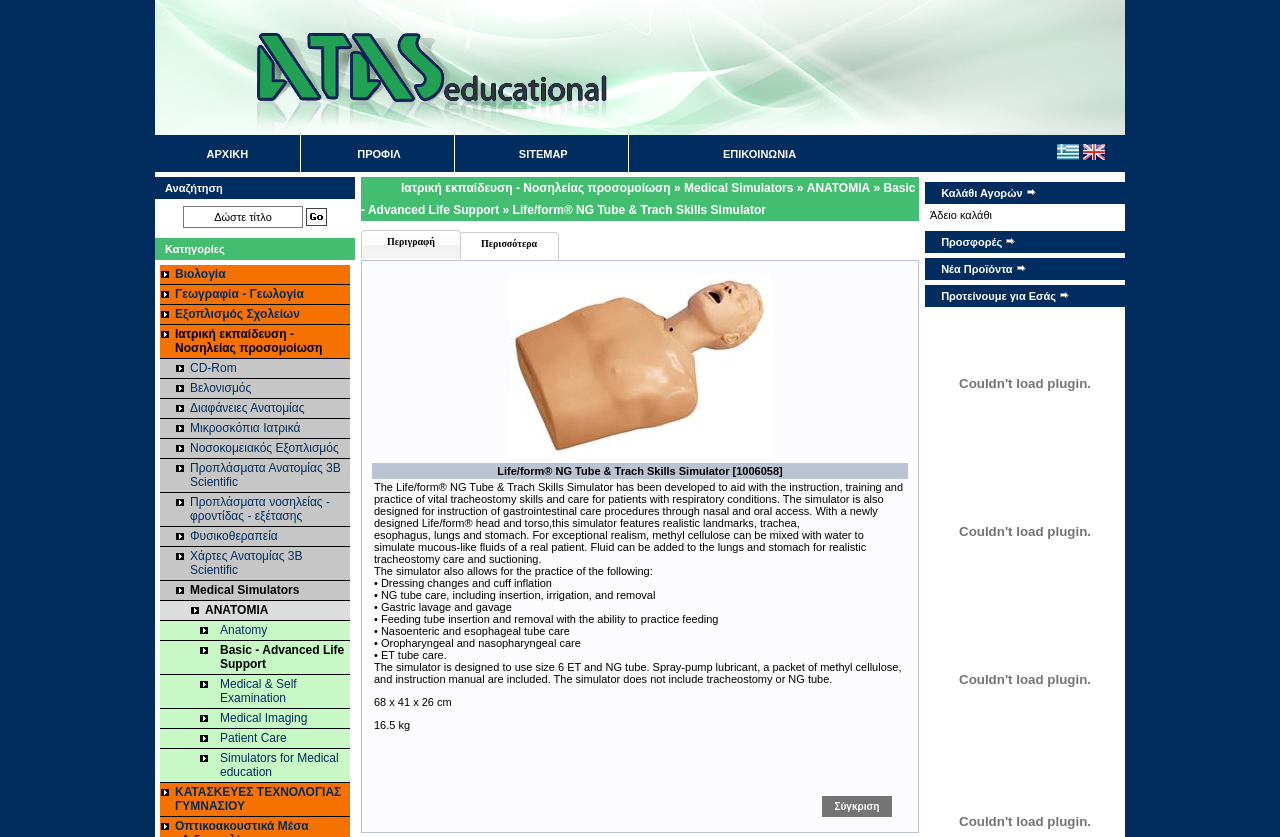Show me the bounding box coordinates of the clickable region to achieve the task as per the instruction: "Click the 'Ιατρική εκπαίδευση - Νοσηλείας προσομοίωση' link".

[0.313, 0.216, 0.524, 0.233]